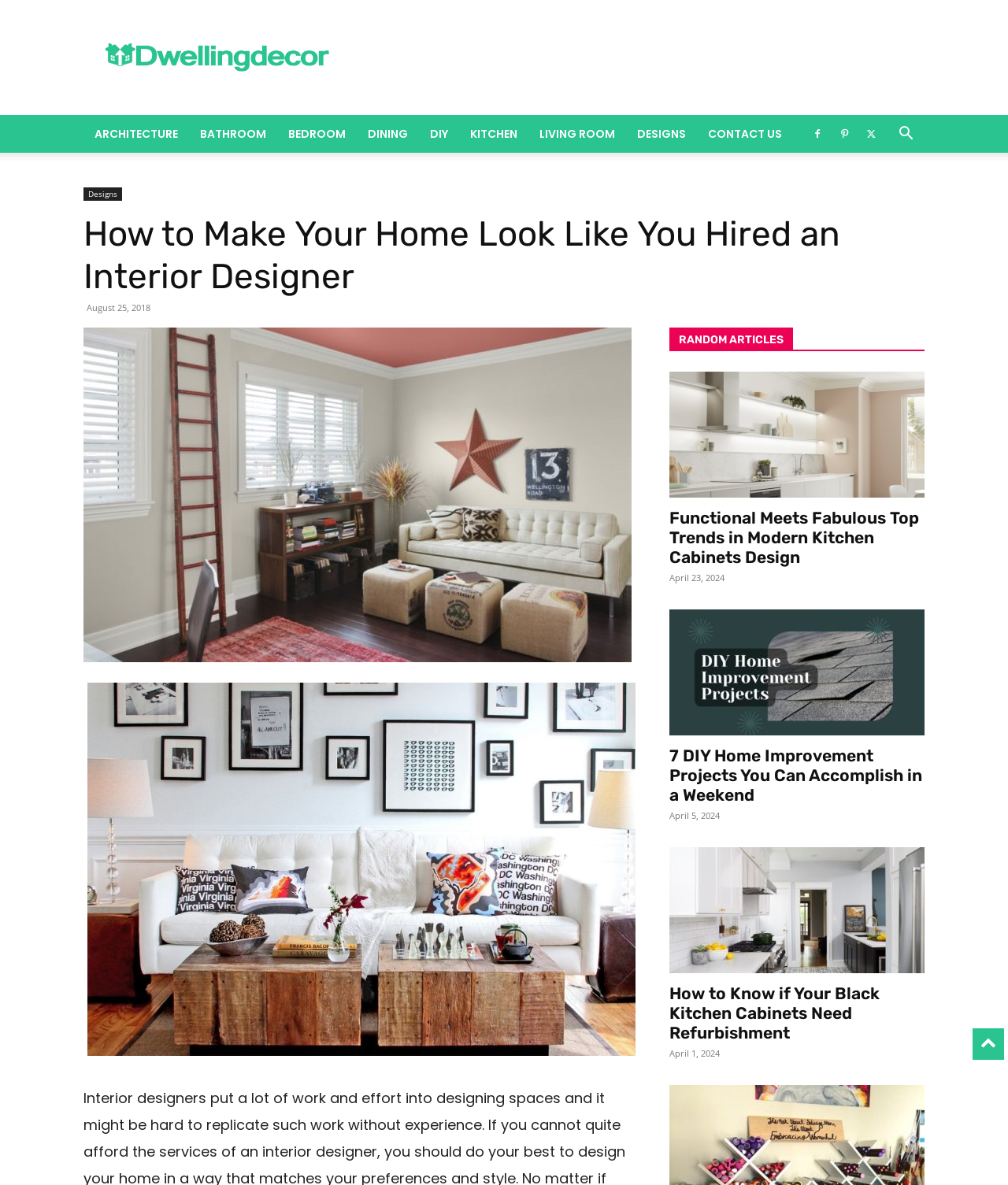Please determine the main heading text of this webpage.

How to Make Your Home Look Like You Hired an Interior Designer